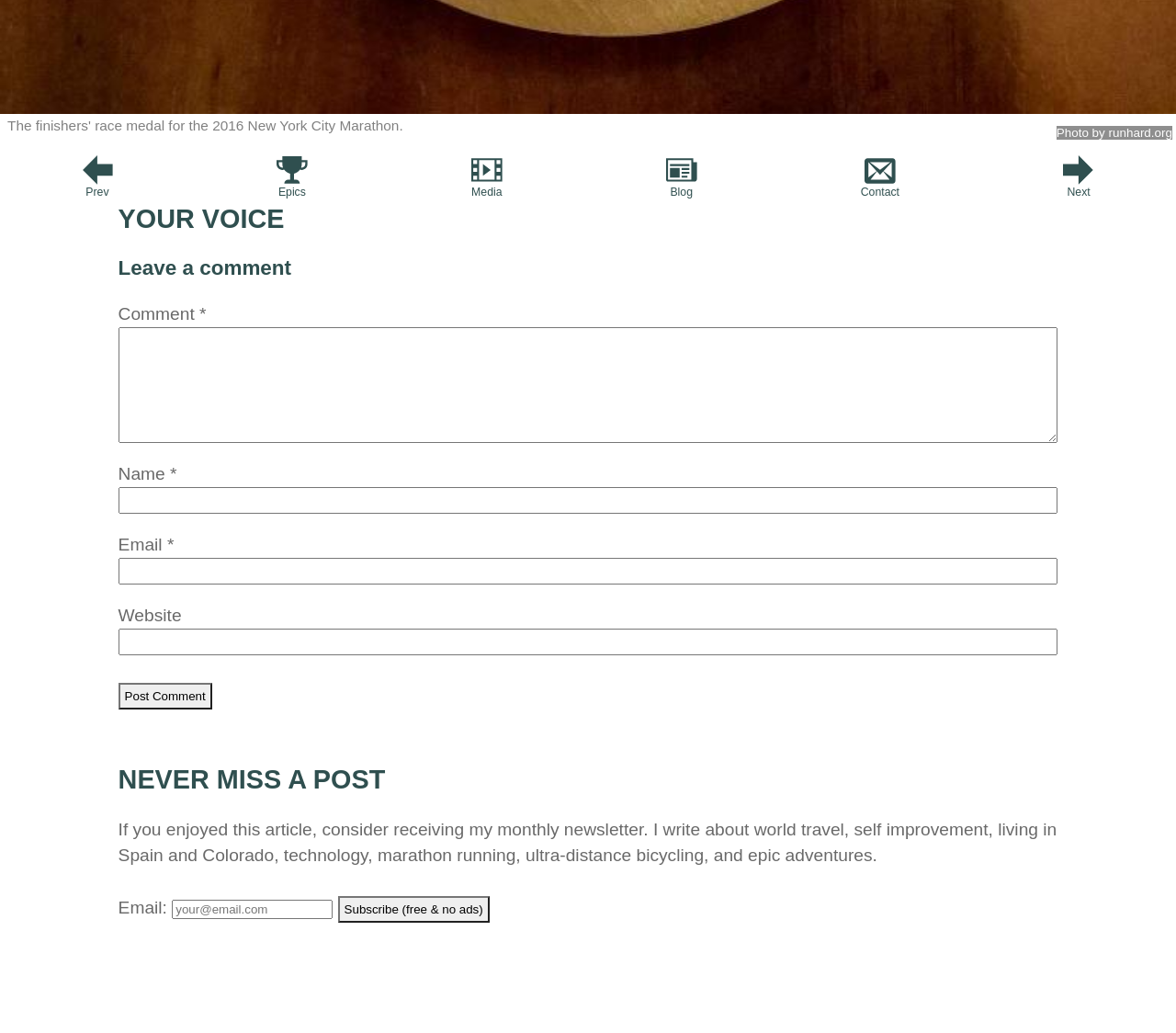What is the navigation menu for?
Please respond to the question with a detailed and well-explained answer.

I found a navigation element with links to previous blog posts, epics, media, blog, and contact. This suggests that the navigation menu is for navigating through the blog and accessing different sections of the website.